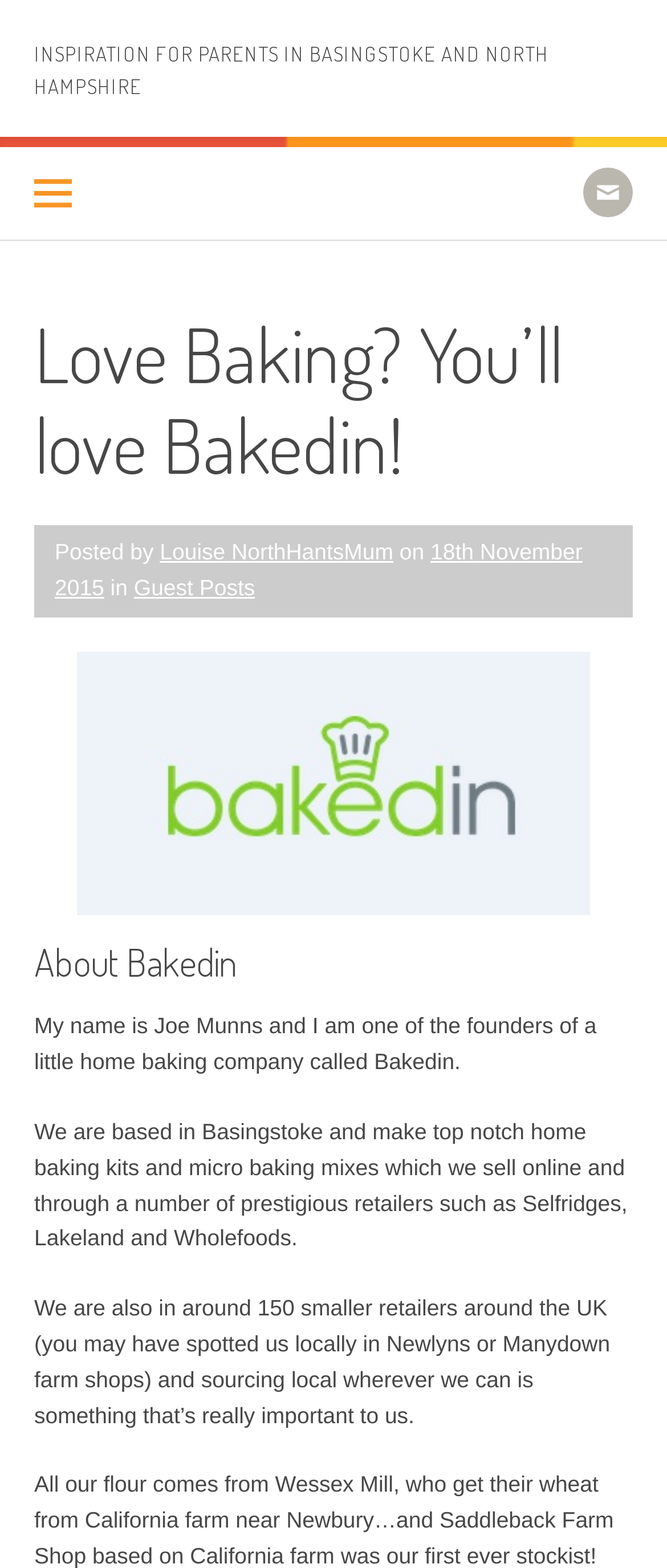How many smaller retailers does Bakedin supply to?
Using the image as a reference, answer the question in detail.

The answer can be found in the static text element that says 'We are also in around 150 smaller retailers around the UK (you may have spotted us locally in Newlyns or Manydown farm shops) and sourcing local wherever we can is something that’s really important to us.'